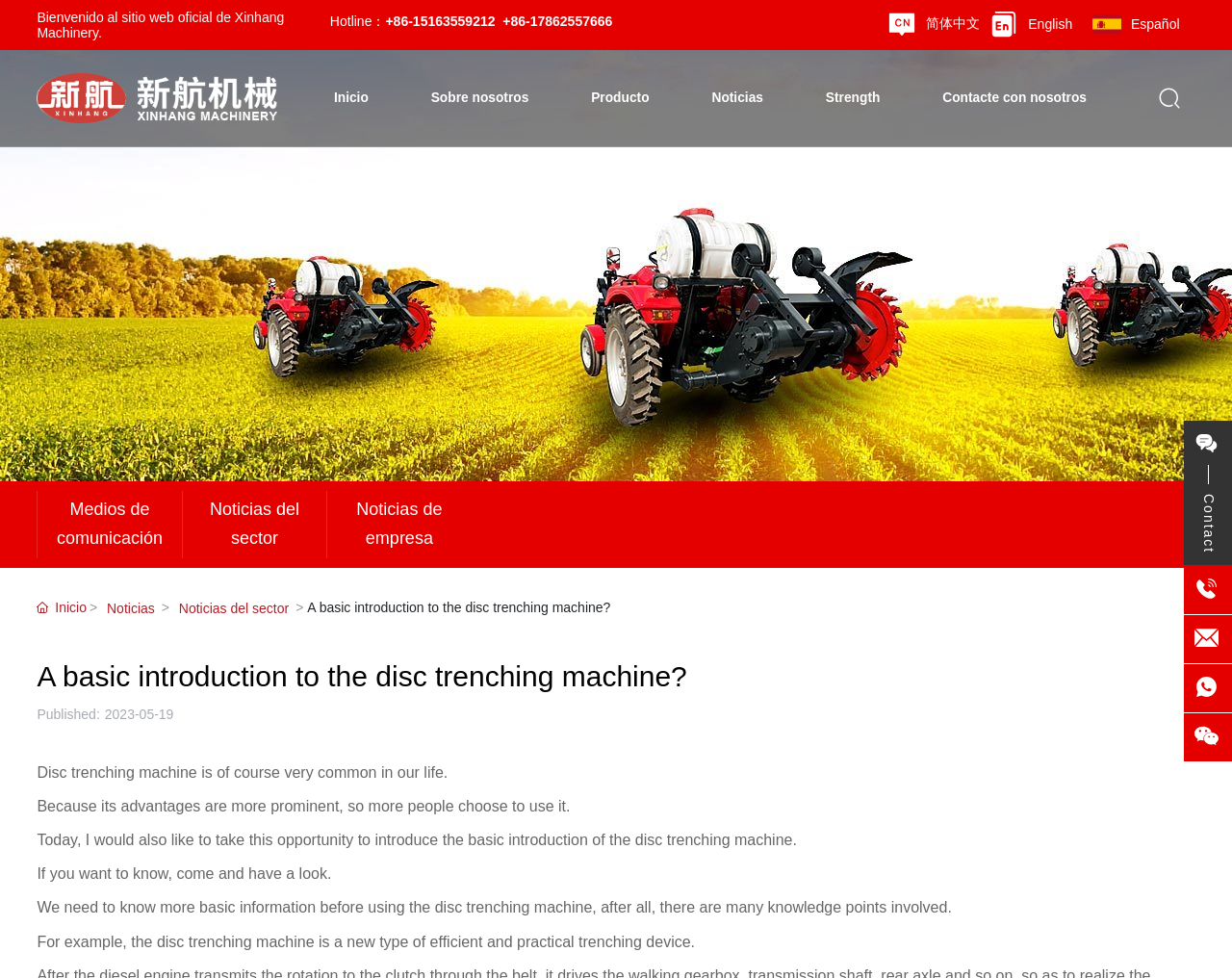Please specify the bounding box coordinates of the clickable region necessary for completing the following instruction: "Go to the product page". The coordinates must consist of four float numbers between 0 and 1, i.e., [left, top, right, bottom].

[0.48, 0.051, 0.527, 0.15]